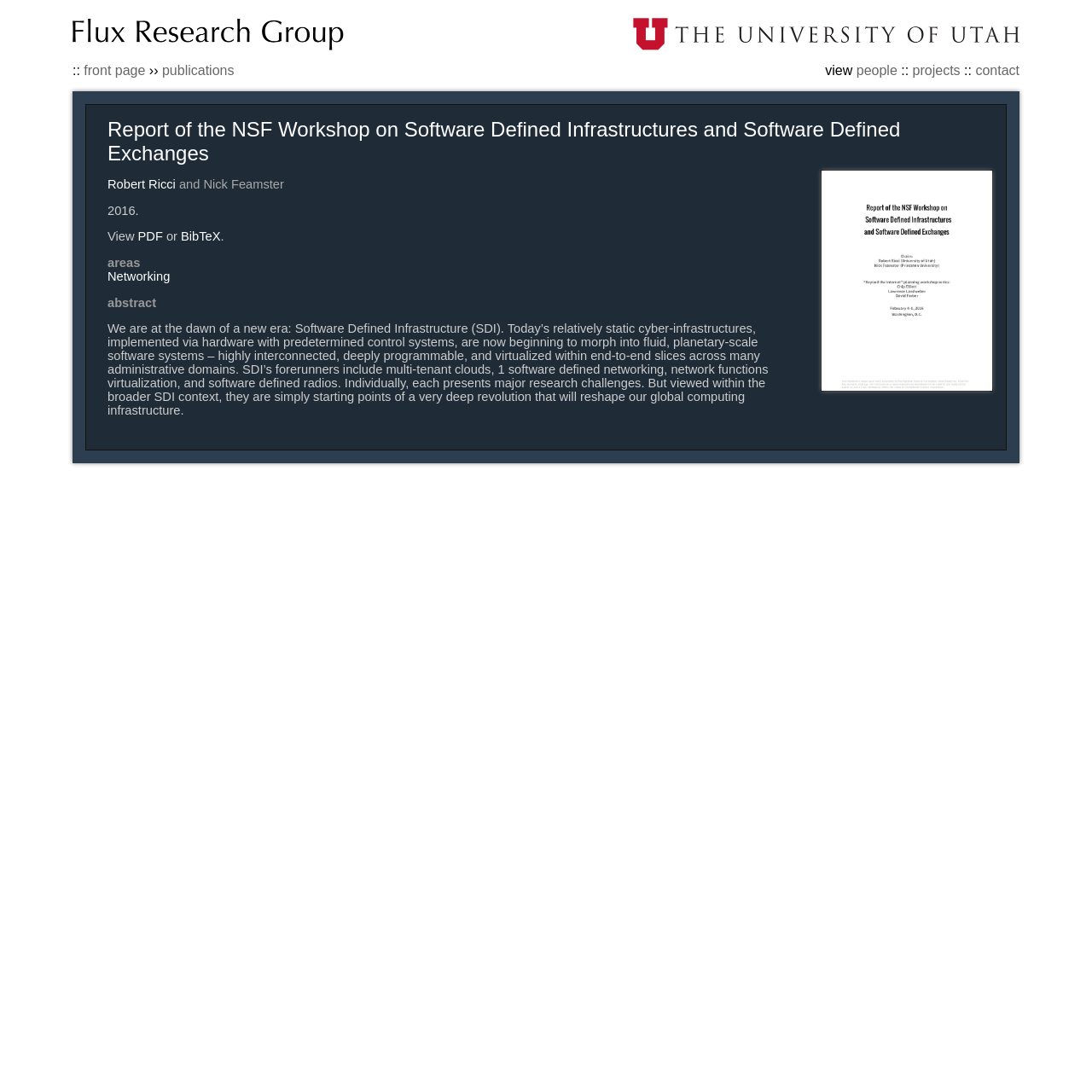What is the format of the report?
Refer to the image and provide a thorough answer to the question.

The format of the report can be found in the links below the abstract, which say 'View PDF' and 'View BibTeX'.